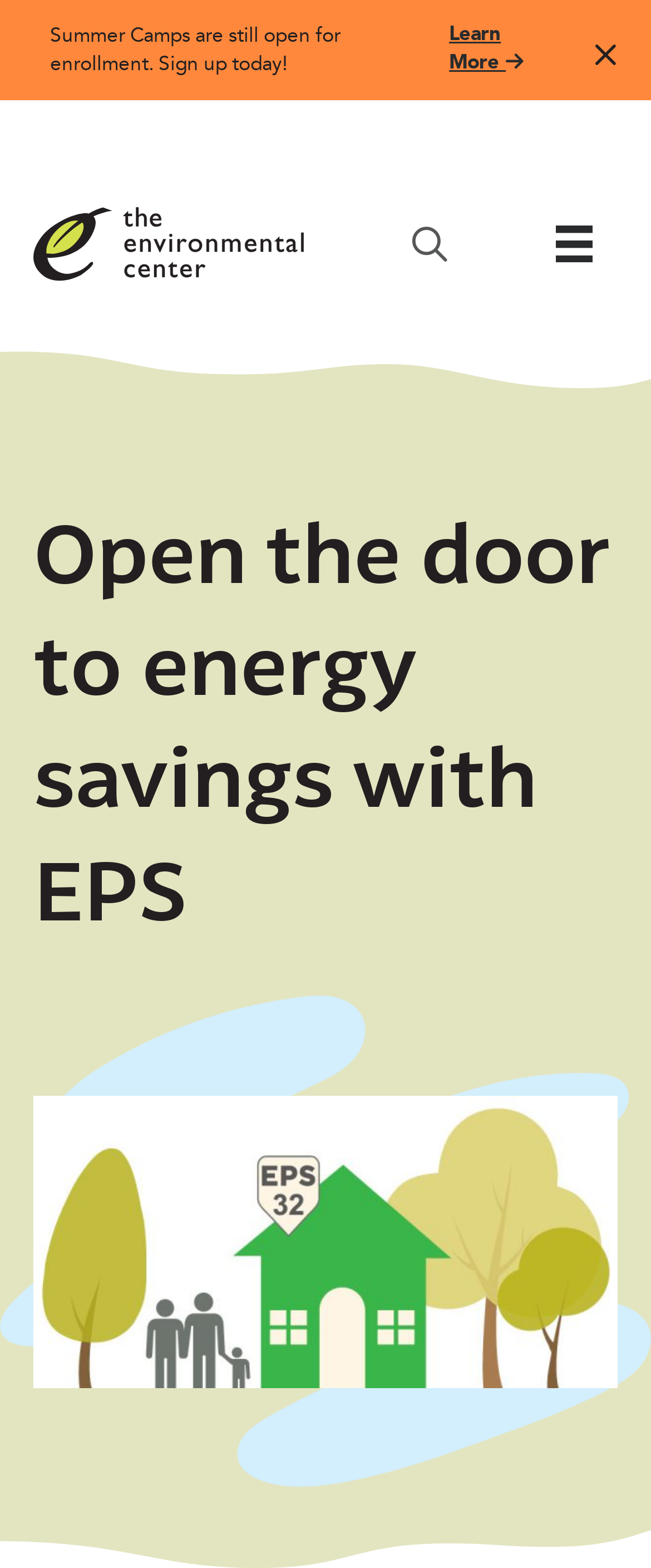Answer the question below with a single word or a brief phrase: 
What is the navigation menu represented by?

Menu